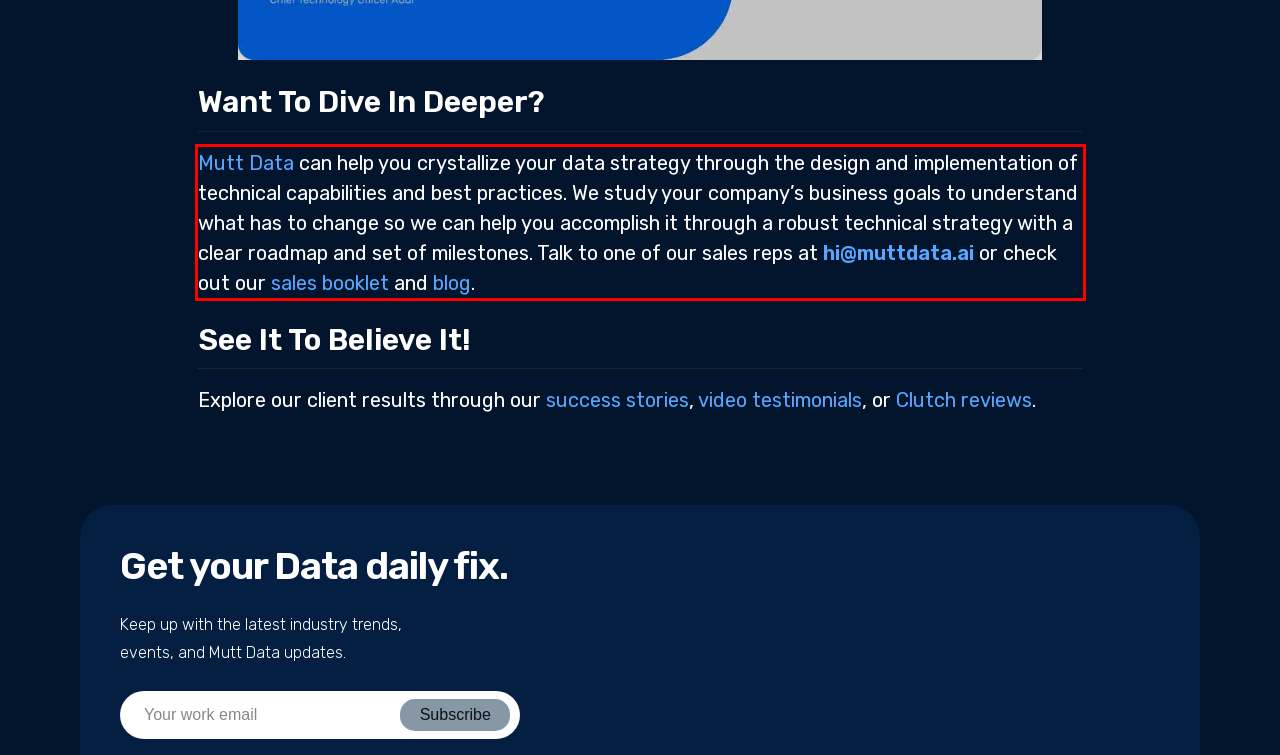Please perform OCR on the UI element surrounded by the red bounding box in the given webpage screenshot and extract its text content.

Mutt Data can help you crystallize your data strategy through the design and implementation of technical capabilities and best practices. We study your company’s business goals to understand what has to change so we can help you accomplish it through a robust technical strategy with a clear roadmap and set of milestones. Talk to one of our sales reps at hi@muttdata.ai or check out our sales booklet and blog.